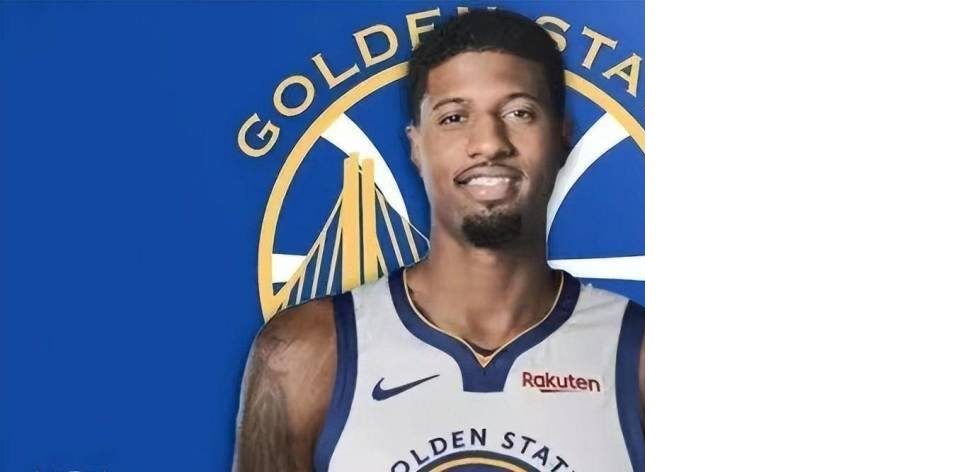Elaborate on the image with a comprehensive description.

The image features a basketball player wearing a Golden State Warriors jersey, showcasing a confident smile while standing against a vibrant blue background that prominently displays the team's logo. His jersey includes the name "Rakuten," indicating sponsorship. The photo captures the player's poised demeanor, suggesting a moment of pride and determination associated with his performance and contributions to the team. This visual serves to highlight the player's significance within the franchise, echoing sentiments of gratitude expressed by teammates, particularly regarding their shared experiences and influences on the court, similar to those discussed about veteran player Chris Paul.